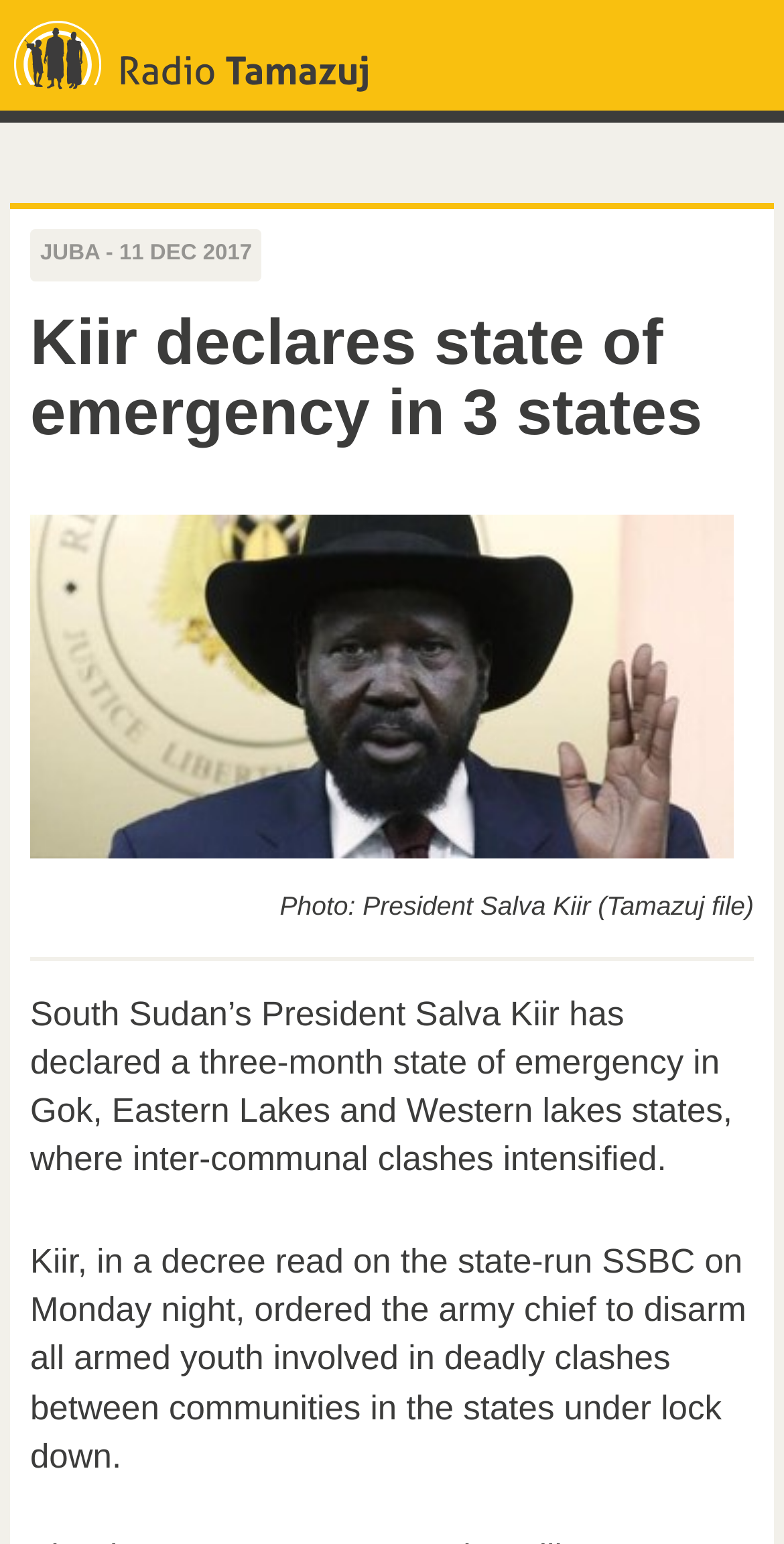Please answer the following question using a single word or phrase: What is the duration of the state of emergency?

Three months